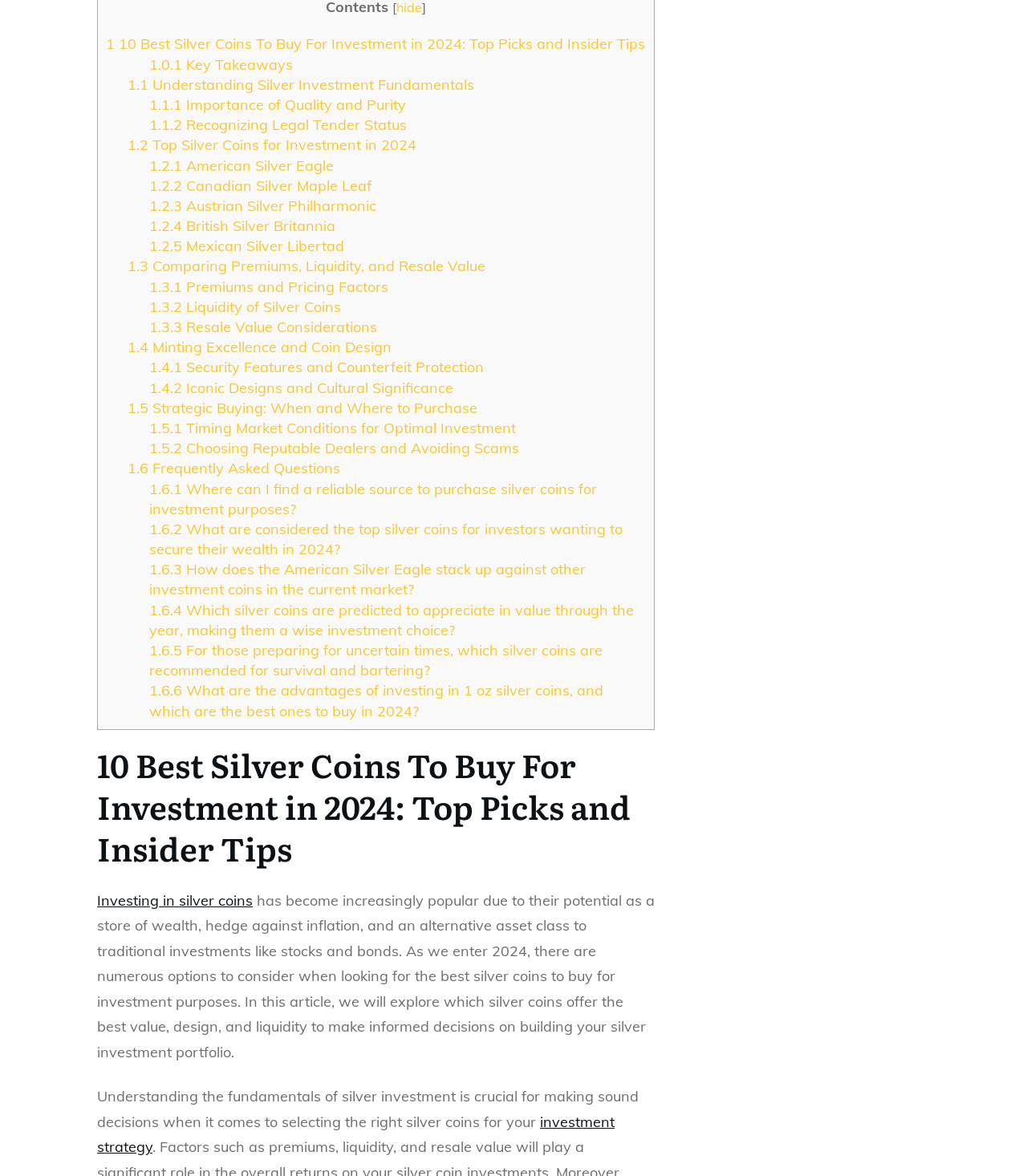Bounding box coordinates are specified in the format (top-left x, top-left y, bottom-right x, bottom-right y). All values are floating point numbers bounded between 0 and 1. Please provide the bounding box coordinate of the region this sentence describes: From The Field

None